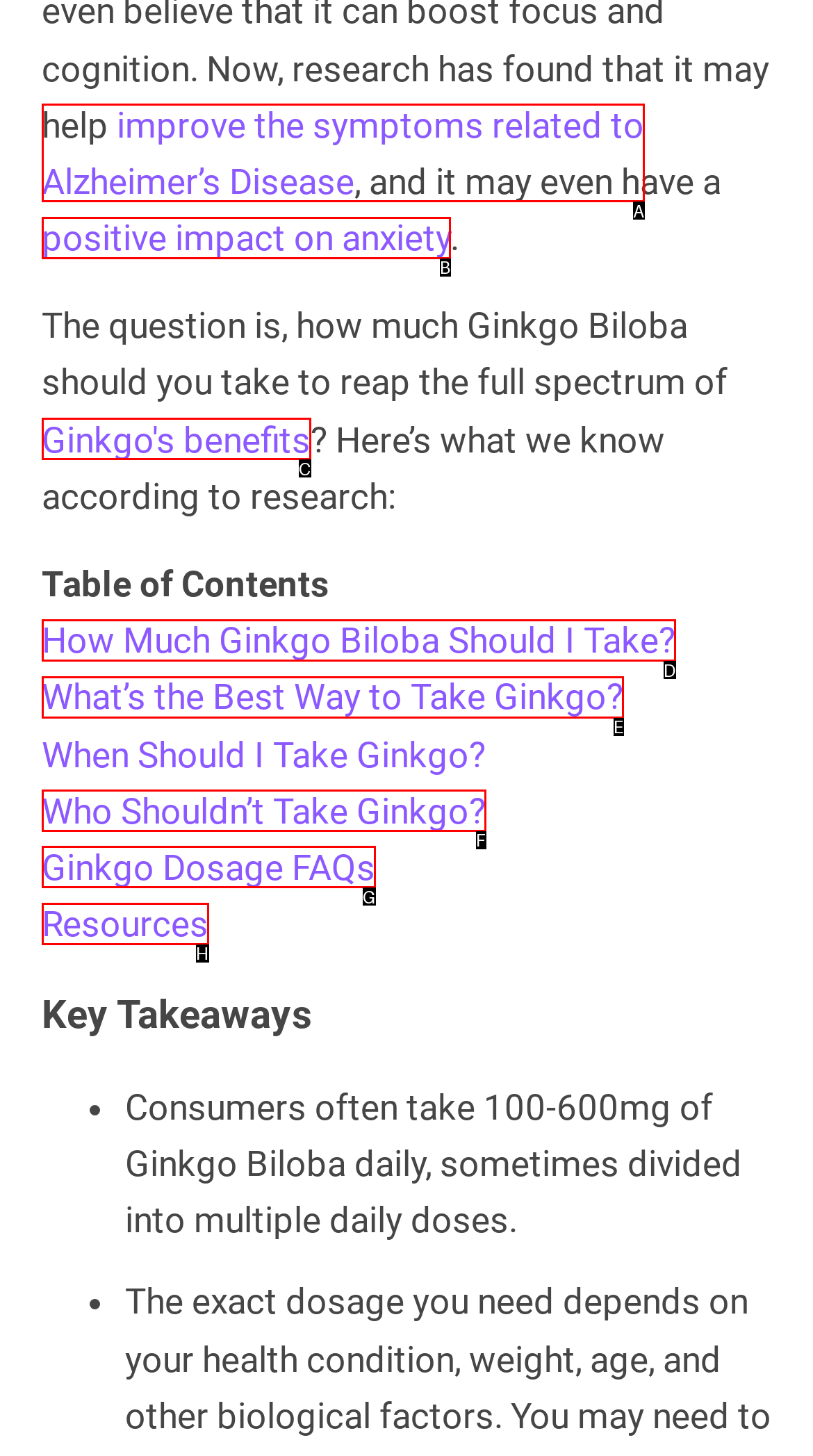Select the HTML element that corresponds to the description: Resources. Answer with the letter of the matching option directly from the choices given.

H